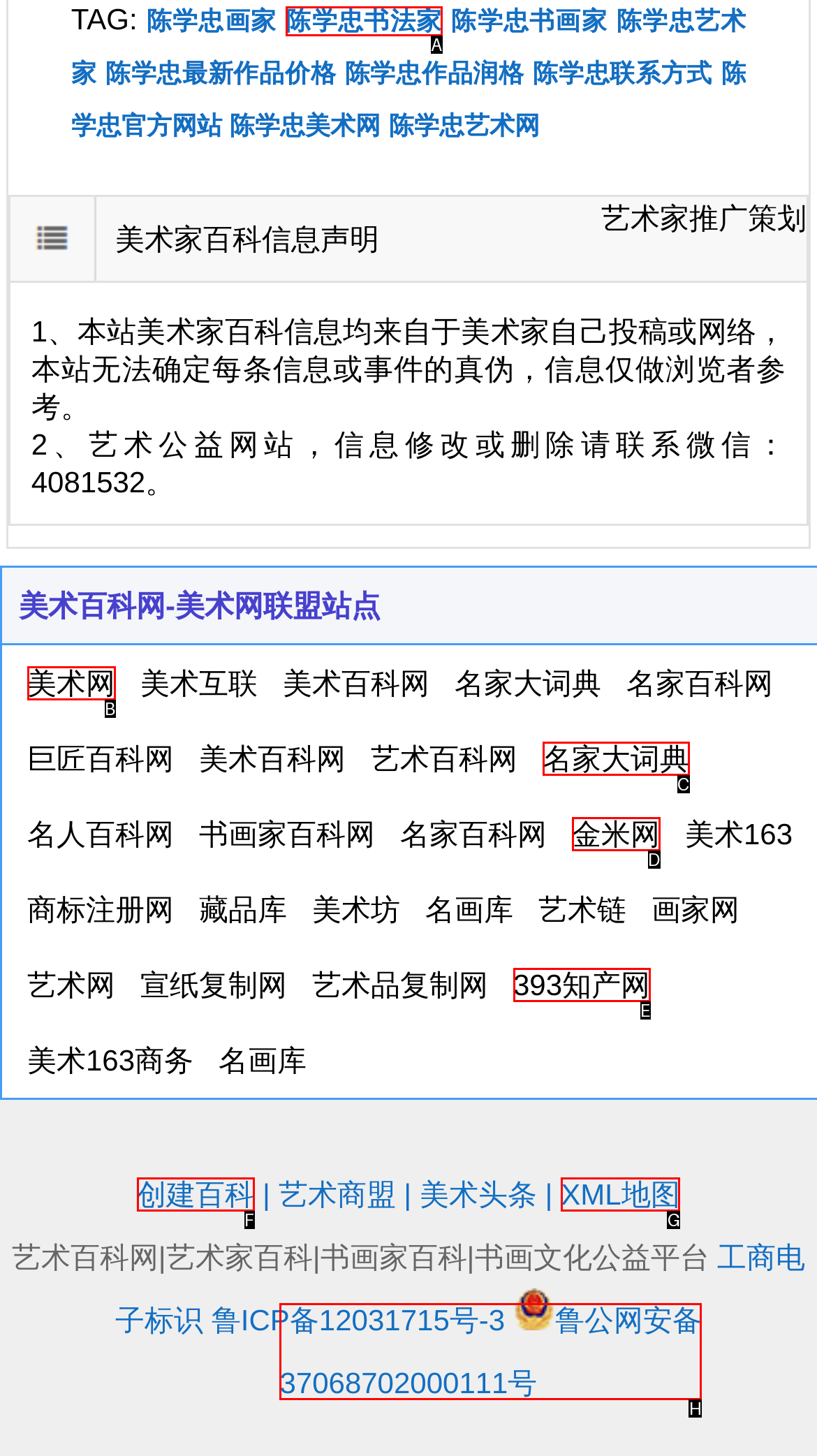Identify the letter corresponding to the UI element that matches this description: 鲁公网安备 37068702000111号
Answer using only the letter from the provided options.

H